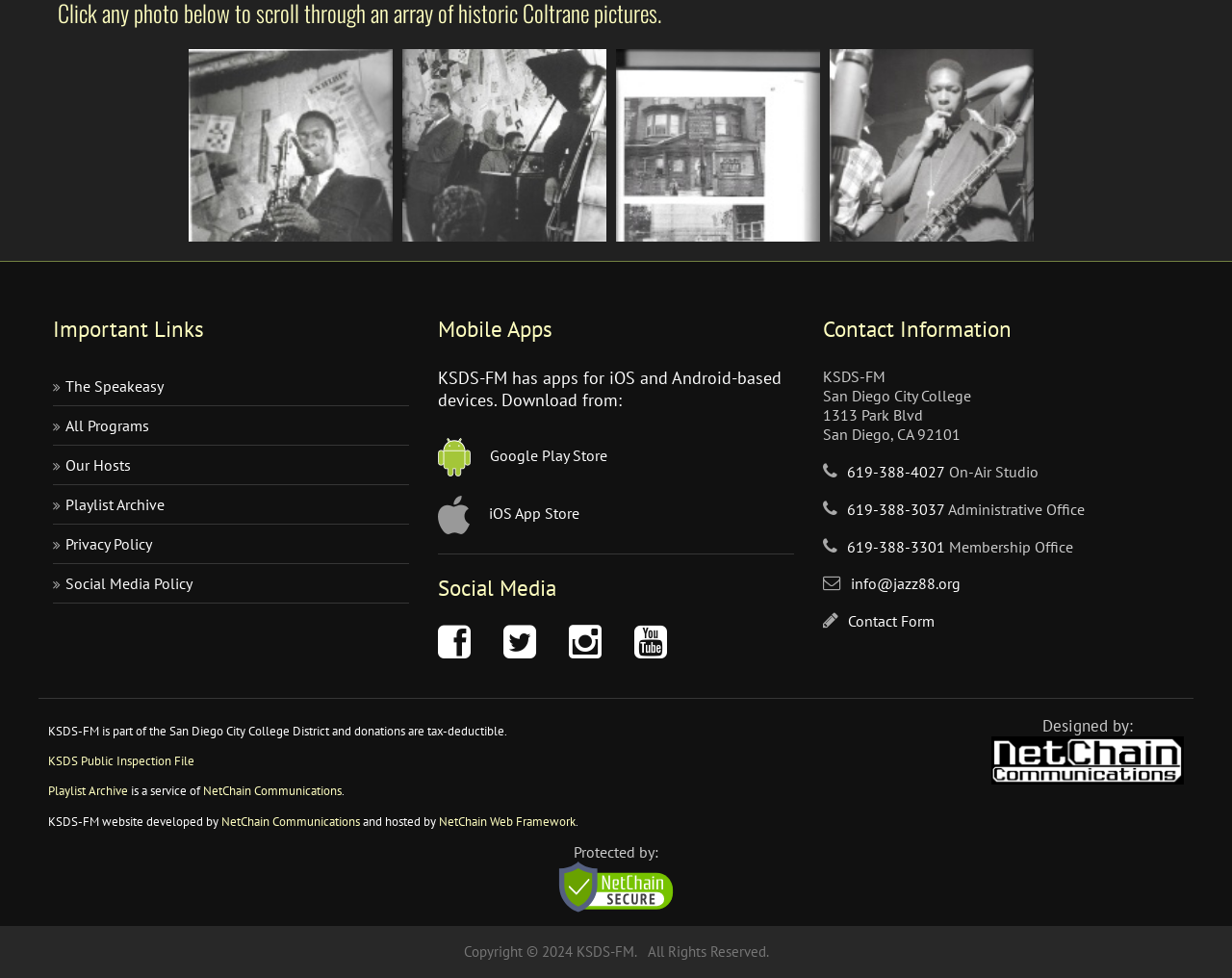What is the name of the radio station?
Give a detailed and exhaustive answer to the question.

The name of the radio station is mentioned in the contact information section, which includes the address and phone numbers of the station.